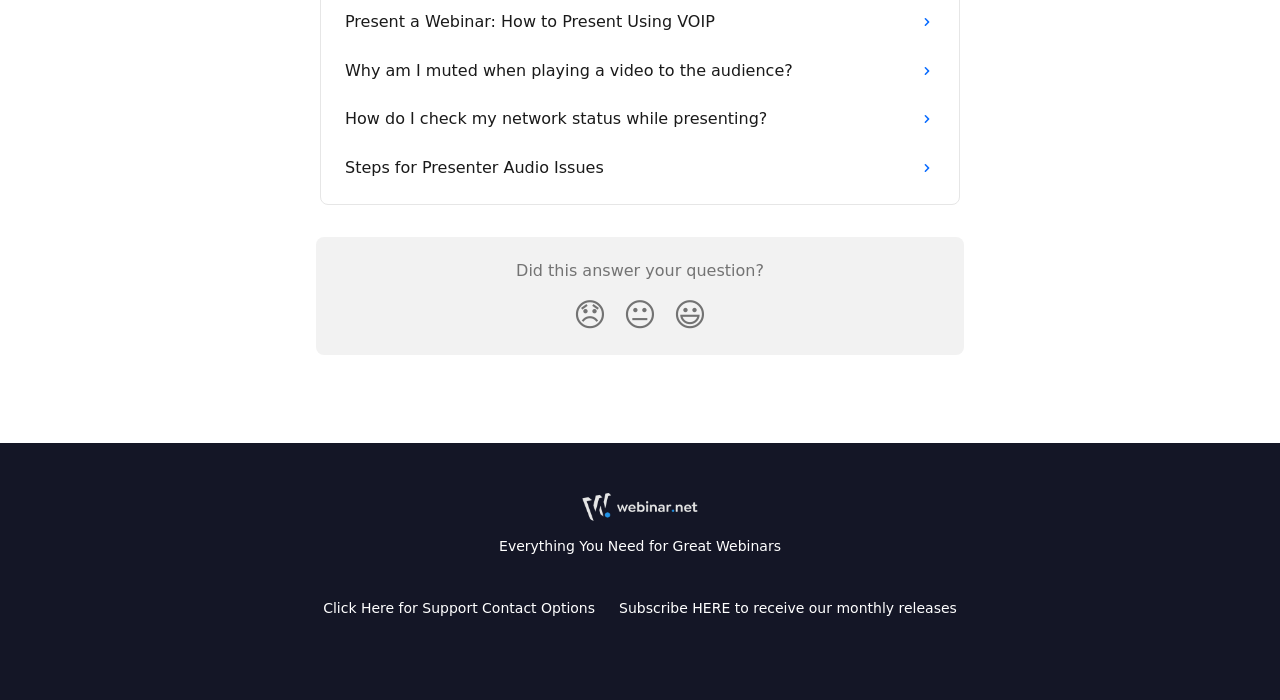Utilize the details in the image to thoroughly answer the following question: What is the topic of the first link?

The first link on the webpage has the text 'Why am I muted when playing a video to the audience?' which suggests that the topic of the link is related to being muted while playing a video to an audience.